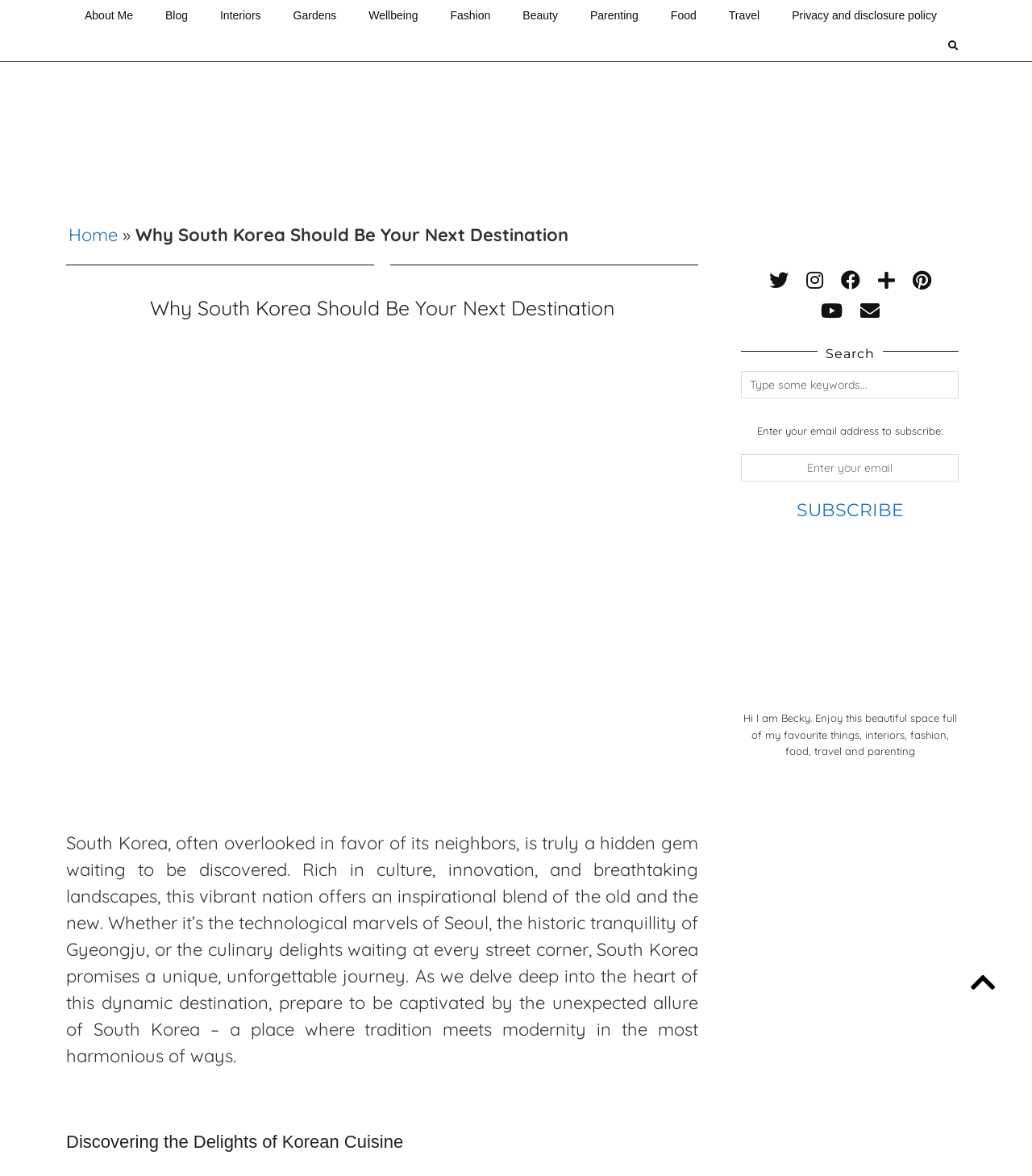Provide a brief response using a word or short phrase to this question:
How many navigation links are there at the top?

9